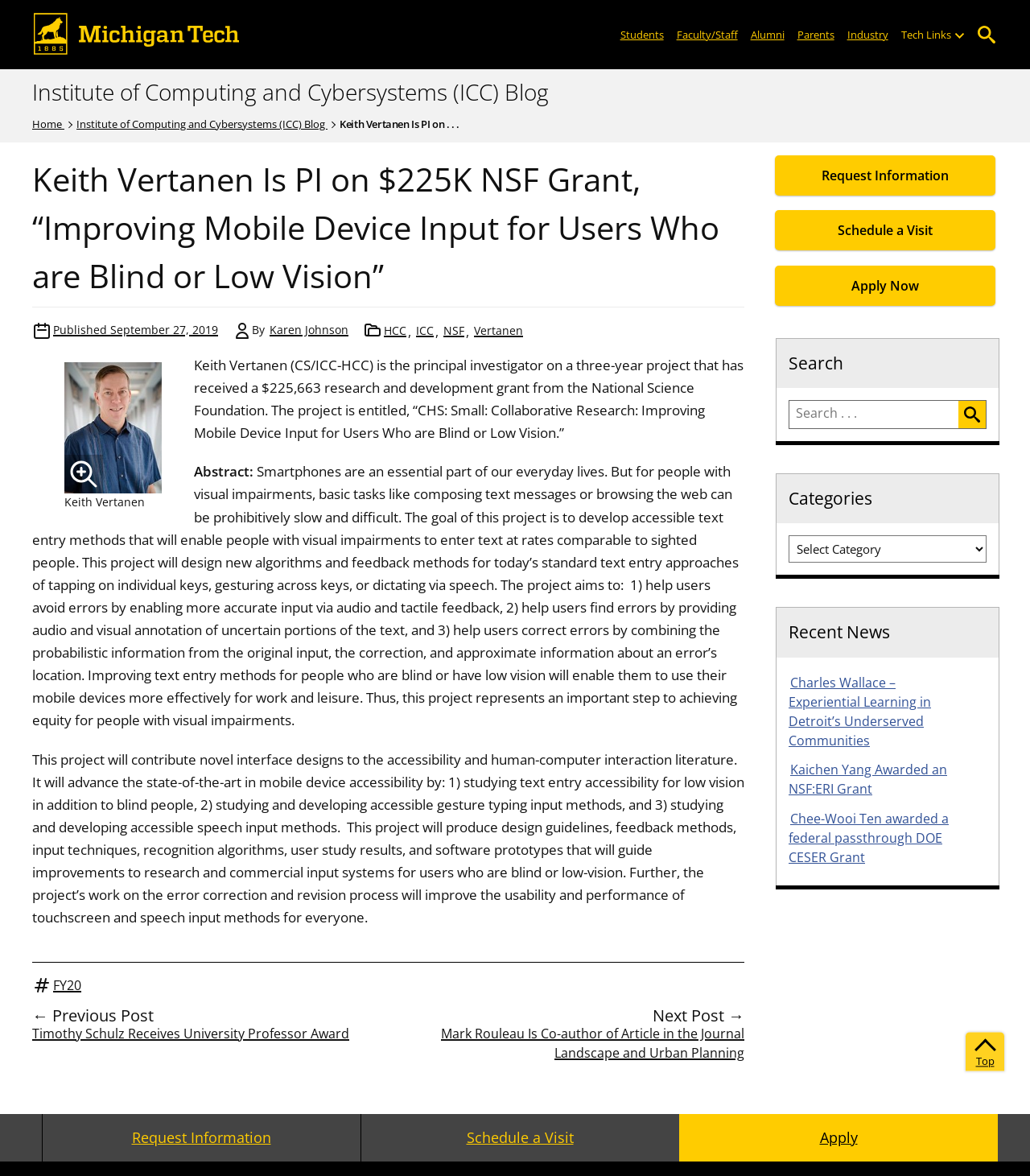Bounding box coordinates are specified in the format (top-left x, top-left y, bottom-right x, bottom-right y). All values are floating point numbers bounded between 0 and 1. Please provide the bounding box coordinate of the region this sentence describes: Published September 27, 2019

[0.05, 0.273, 0.213, 0.288]